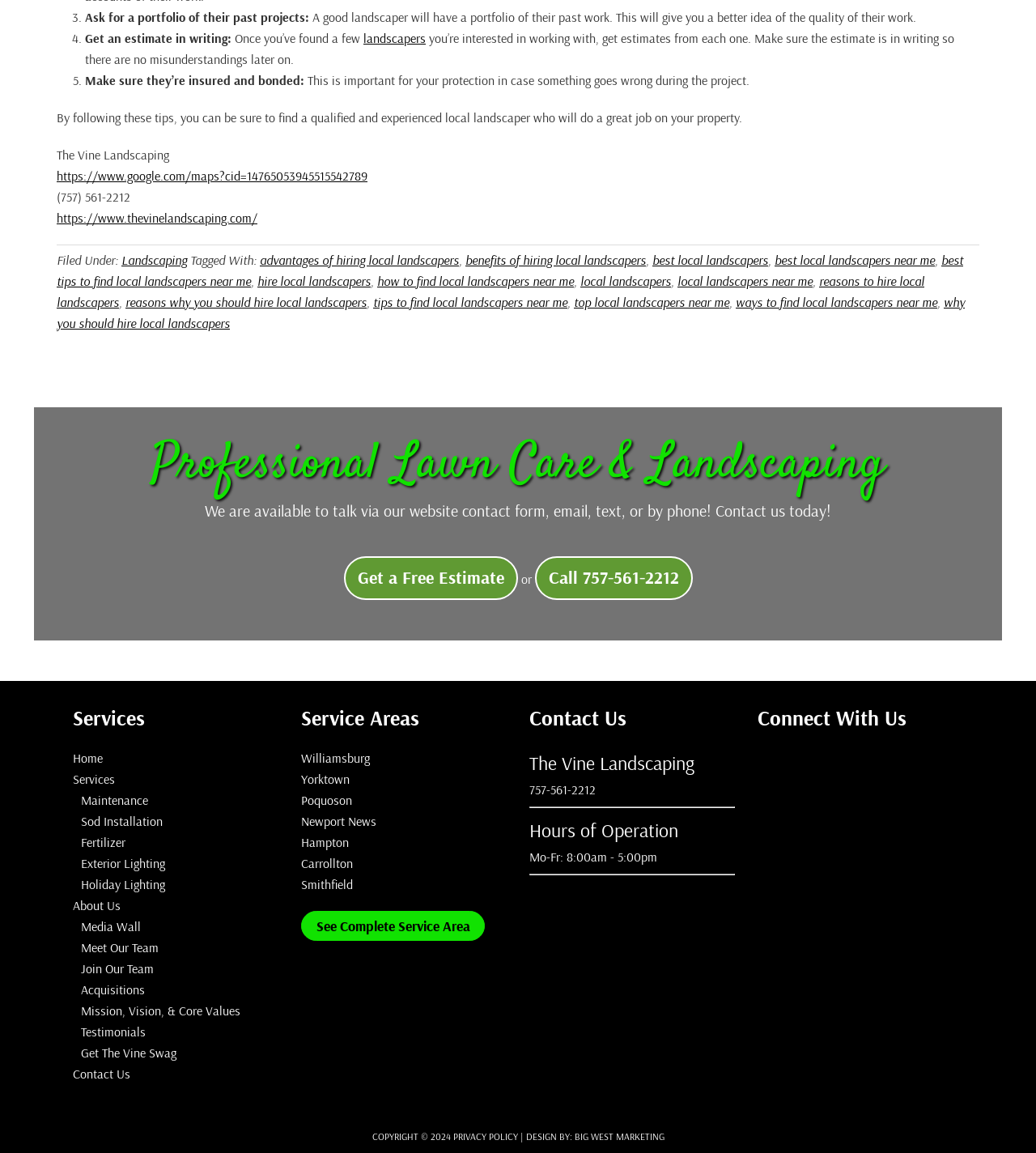Identify the coordinates of the bounding box for the element that must be clicked to accomplish the instruction: "Call 757-561-2212".

[0.516, 0.483, 0.668, 0.52]